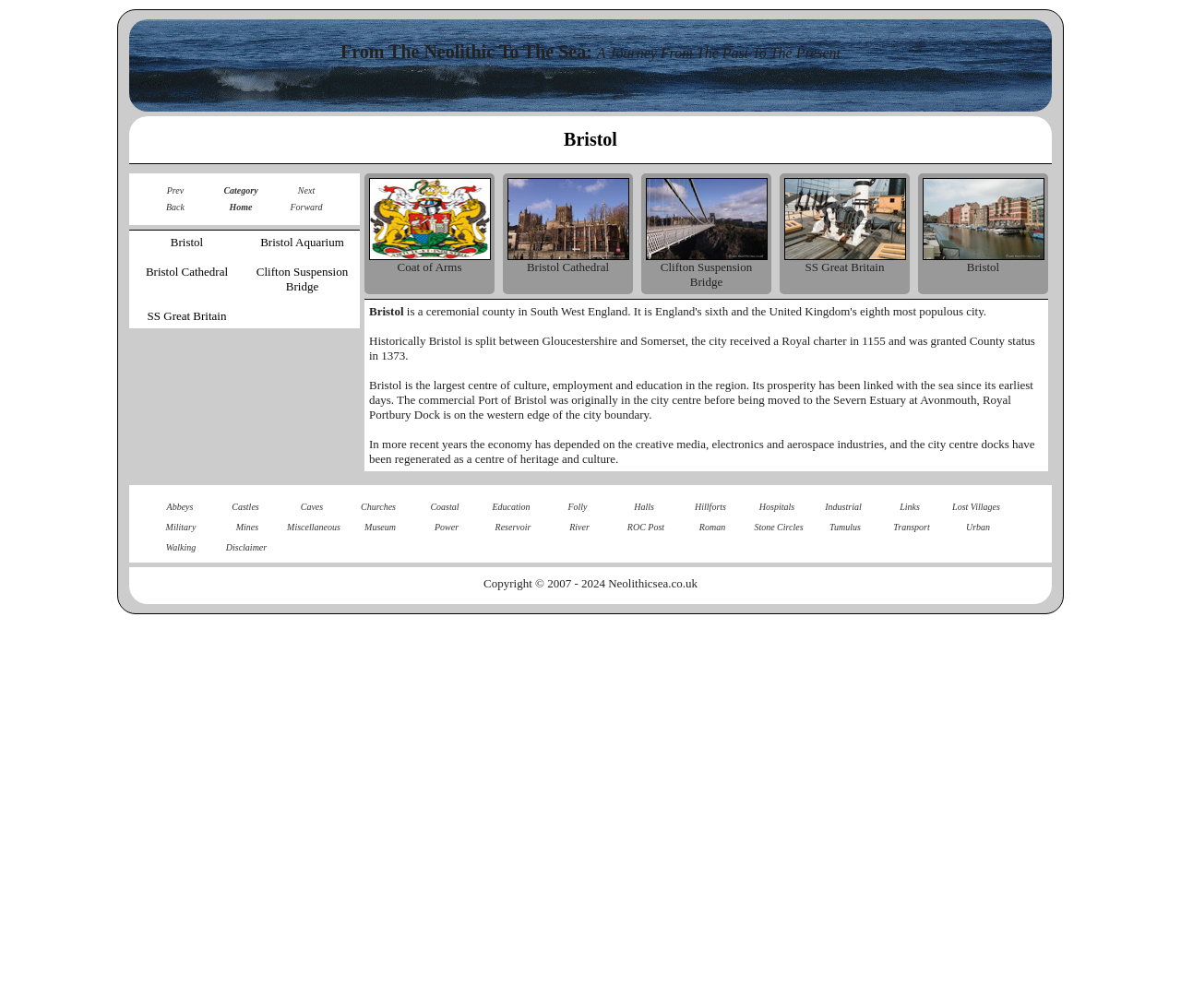What is the name of the city described on this webpage?
Give a single word or phrase answer based on the content of the image.

Bristol